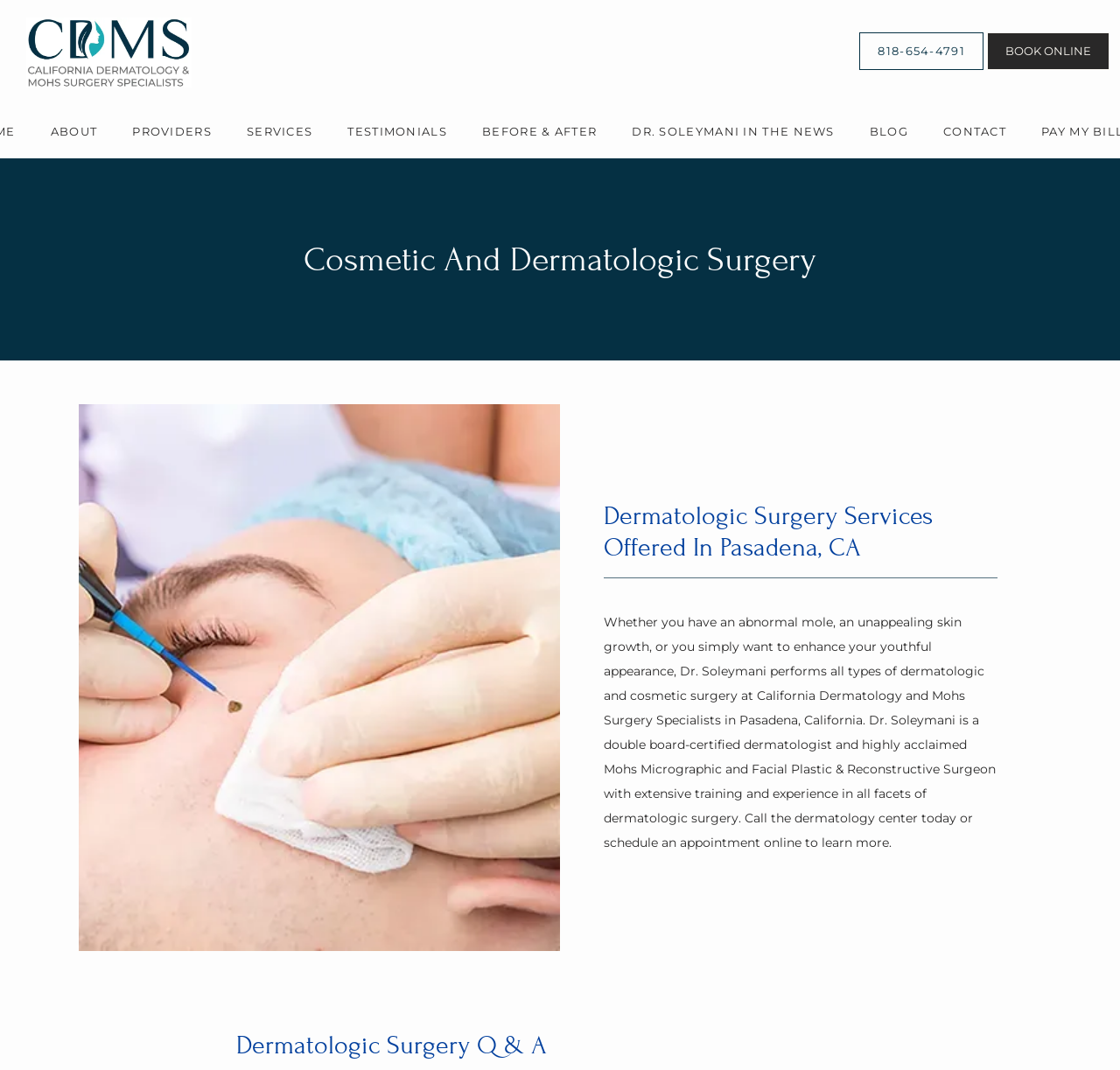Given the element description Teamwork Creates Beautiful Ponds, identify the bounding box coordinates for the UI element on the webpage screenshot. The format should be (top-left x, top-left y, bottom-right x, bottom-right y), with values between 0 and 1.

None